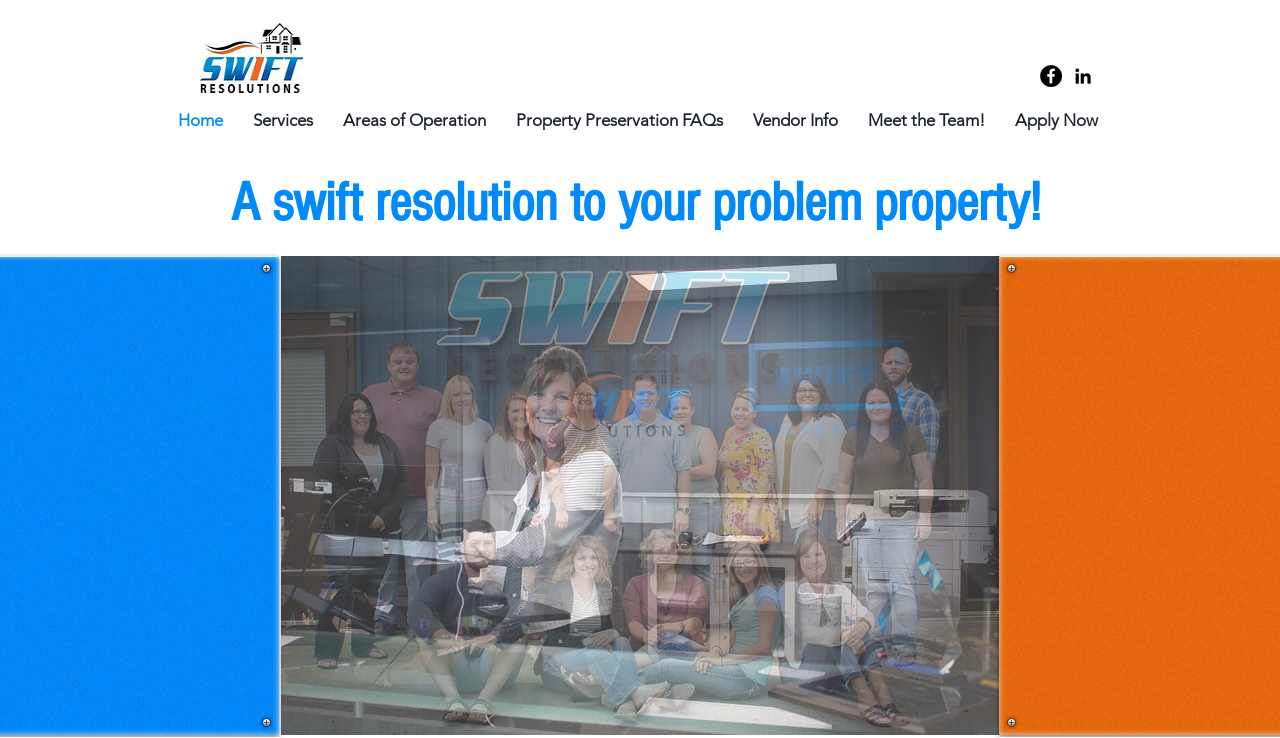Provide a one-word or short-phrase answer to the question:
What is the current slide in the slideshow?

Office Administrator